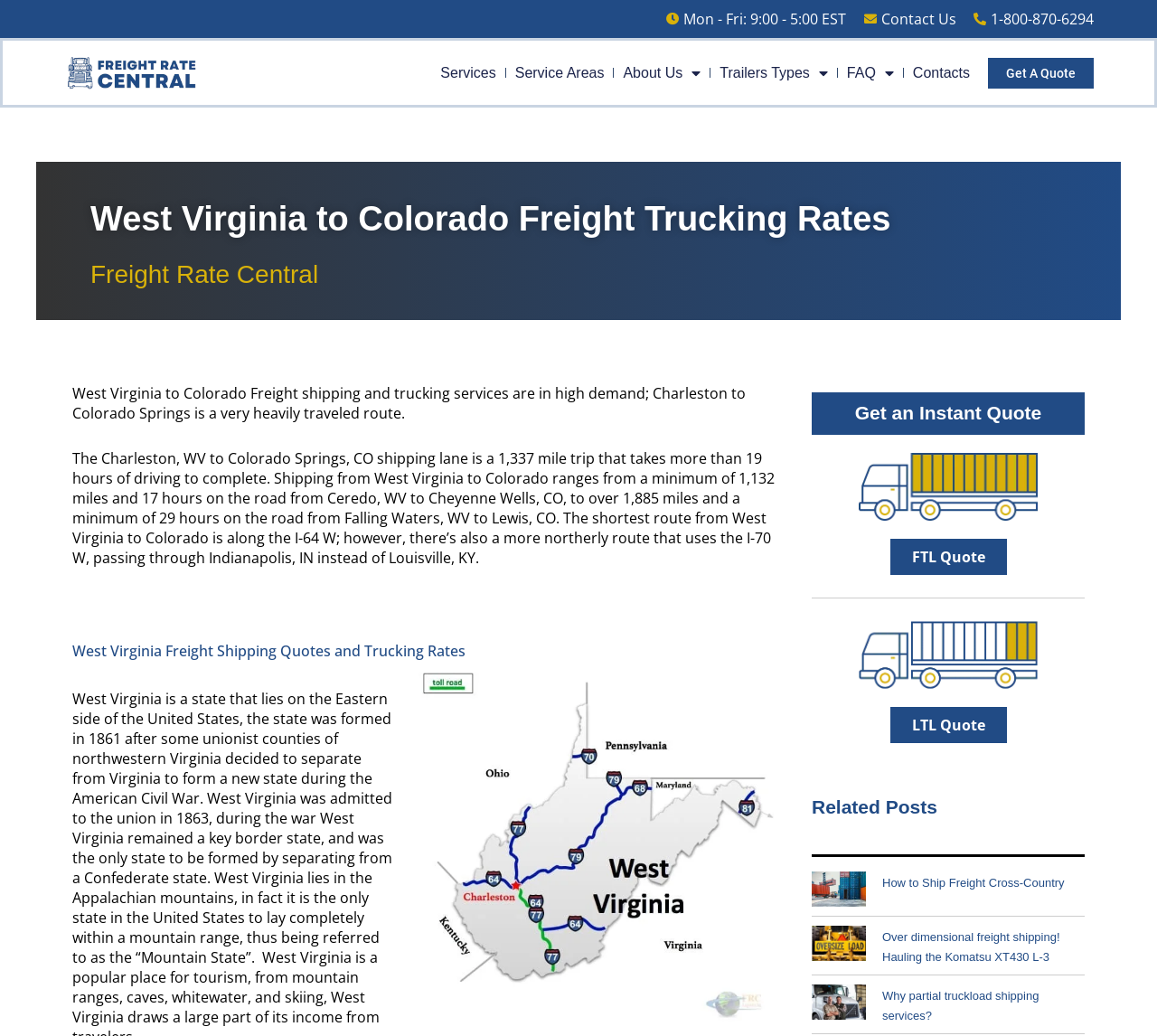Use the information in the screenshot to answer the question comprehensively: What is the business hour of Freight Rate Central?

I found the business hour of Freight Rate Central by looking at the top-right corner of the webpage, where it says 'Mon - Fri: 9:00 - 5:00 EST'.